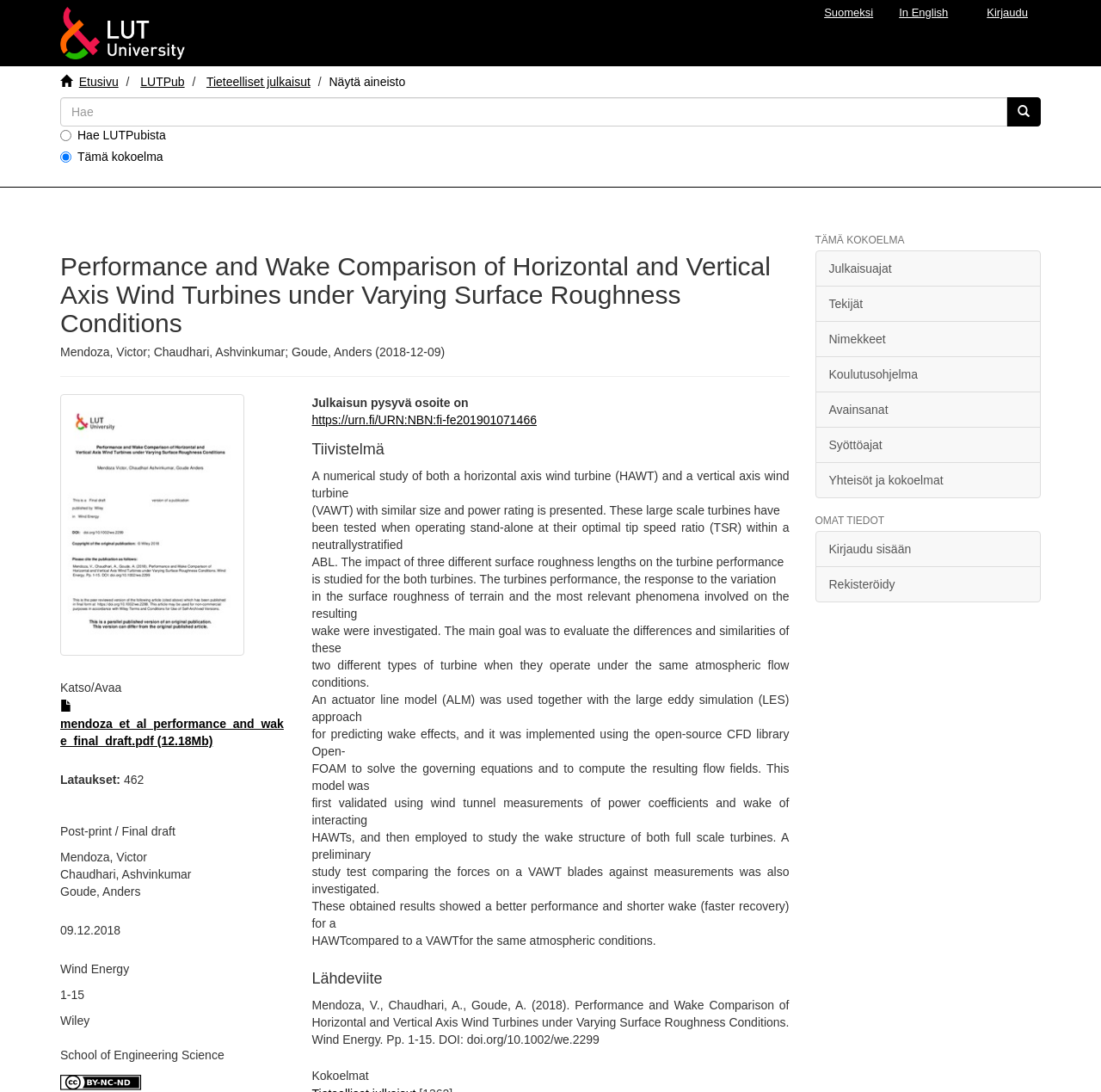Locate the bounding box coordinates of the element to click to perform the following action: 'Download the PDF file'. The coordinates should be given as four float values between 0 and 1, in the form of [left, top, right, bottom].

[0.055, 0.64, 0.258, 0.685]